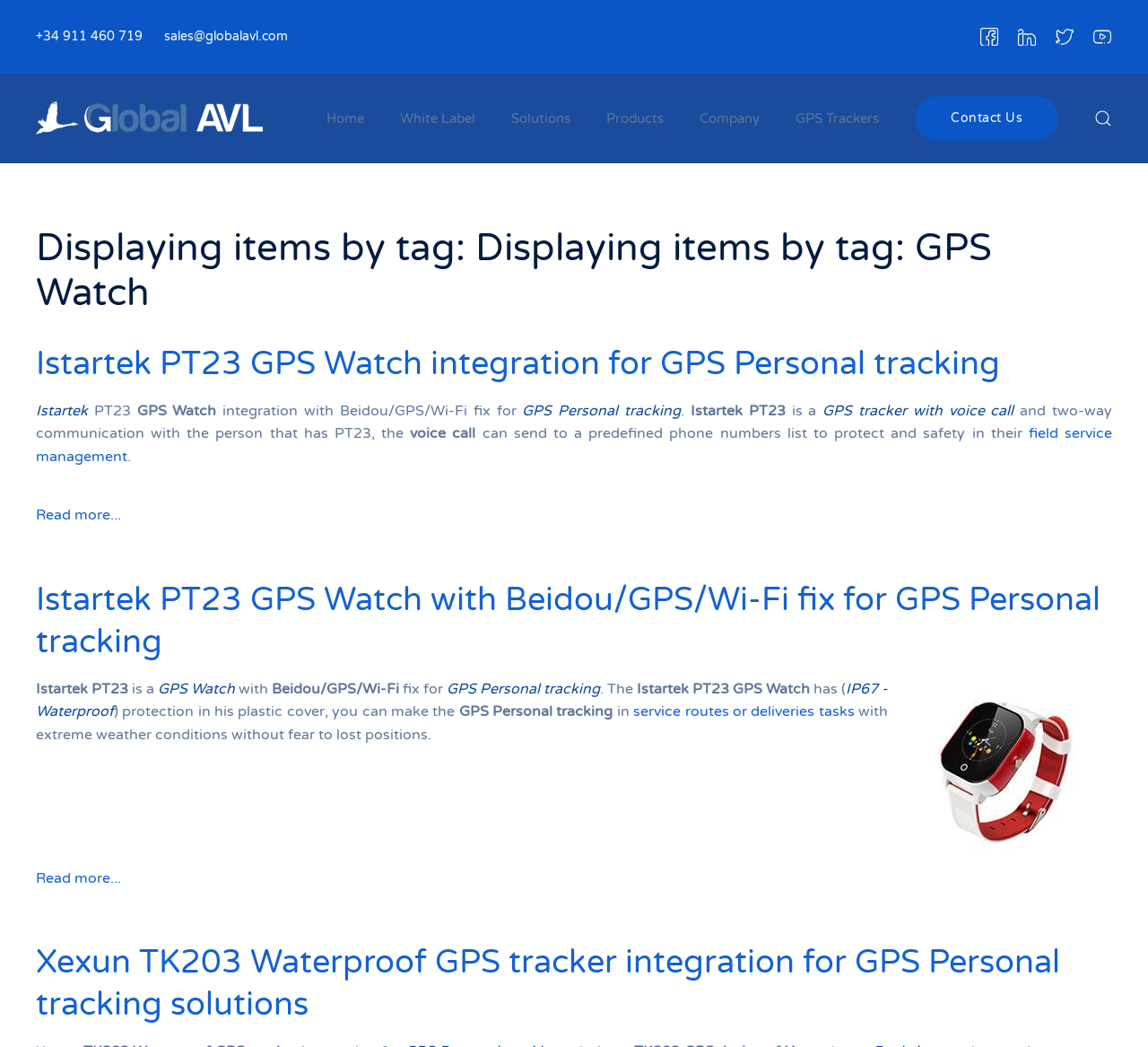Please identify the bounding box coordinates of the area that needs to be clicked to follow this instruction: "View GPS tracking platform".

[0.016, 0.07, 0.246, 0.156]